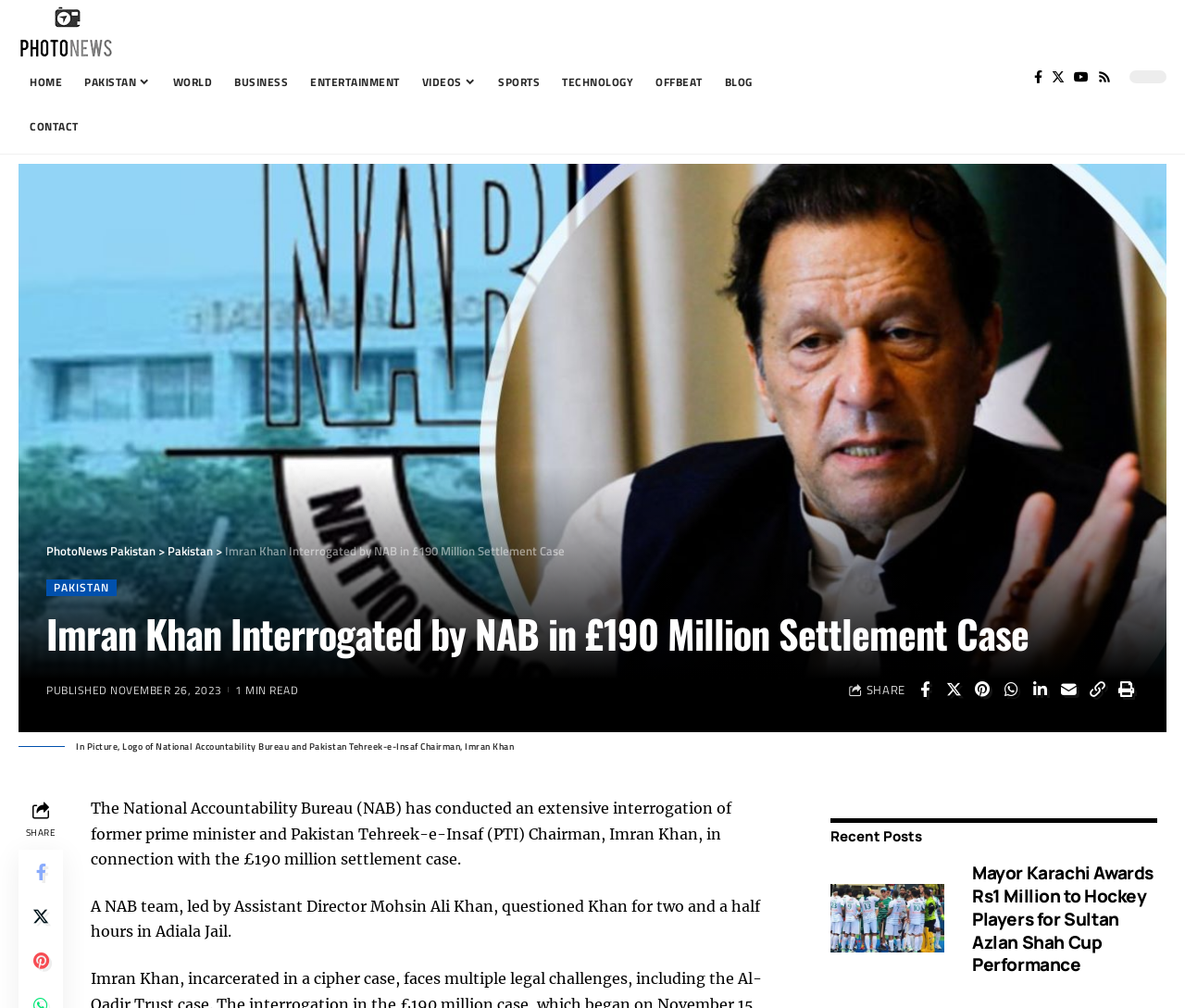Use a single word or phrase to answer the following:
What is the name of the logo in the top left corner?

Photonews Logo